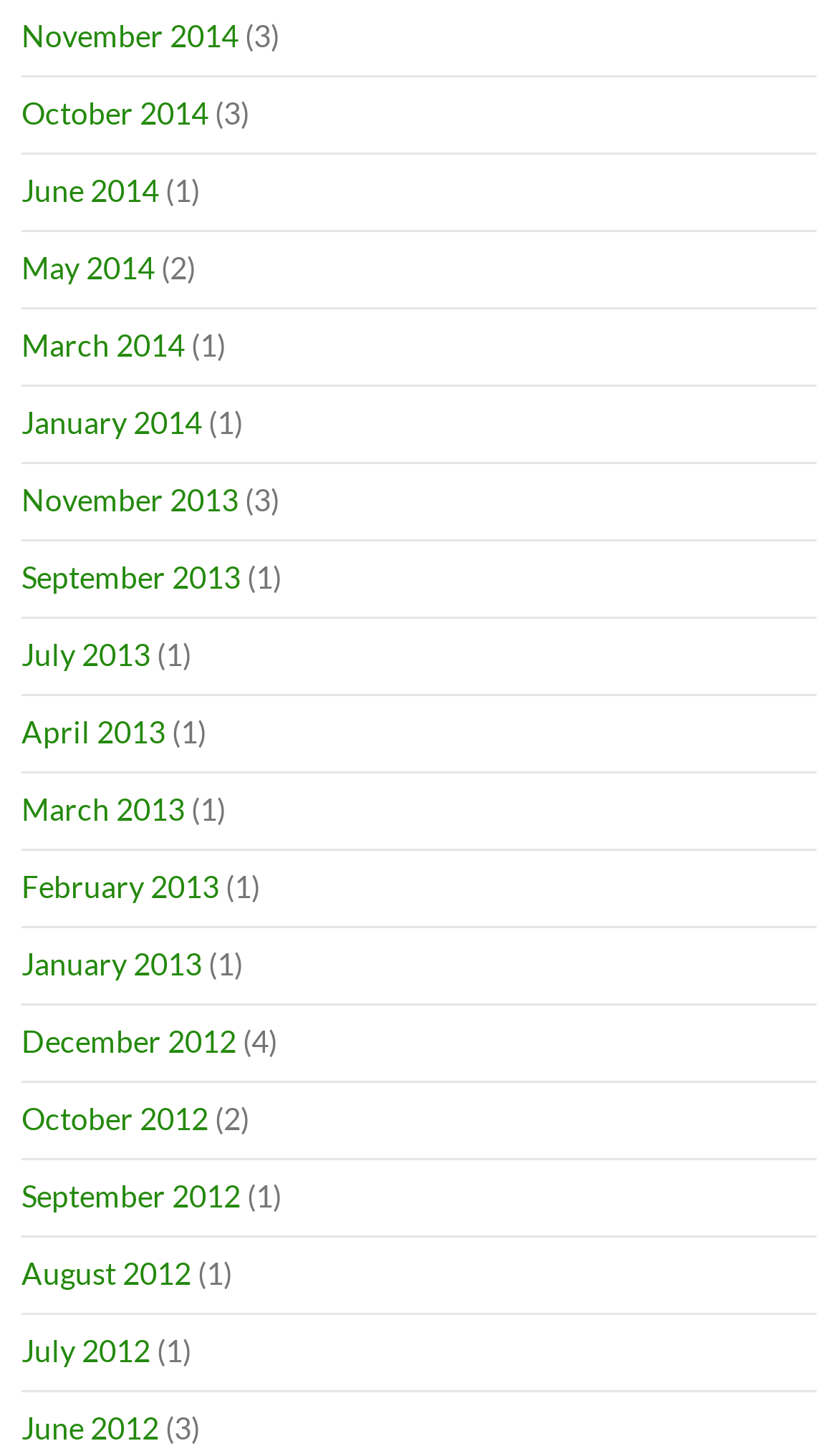Could you indicate the bounding box coordinates of the region to click in order to complete this instruction: "View October 2014".

[0.026, 0.065, 0.249, 0.09]